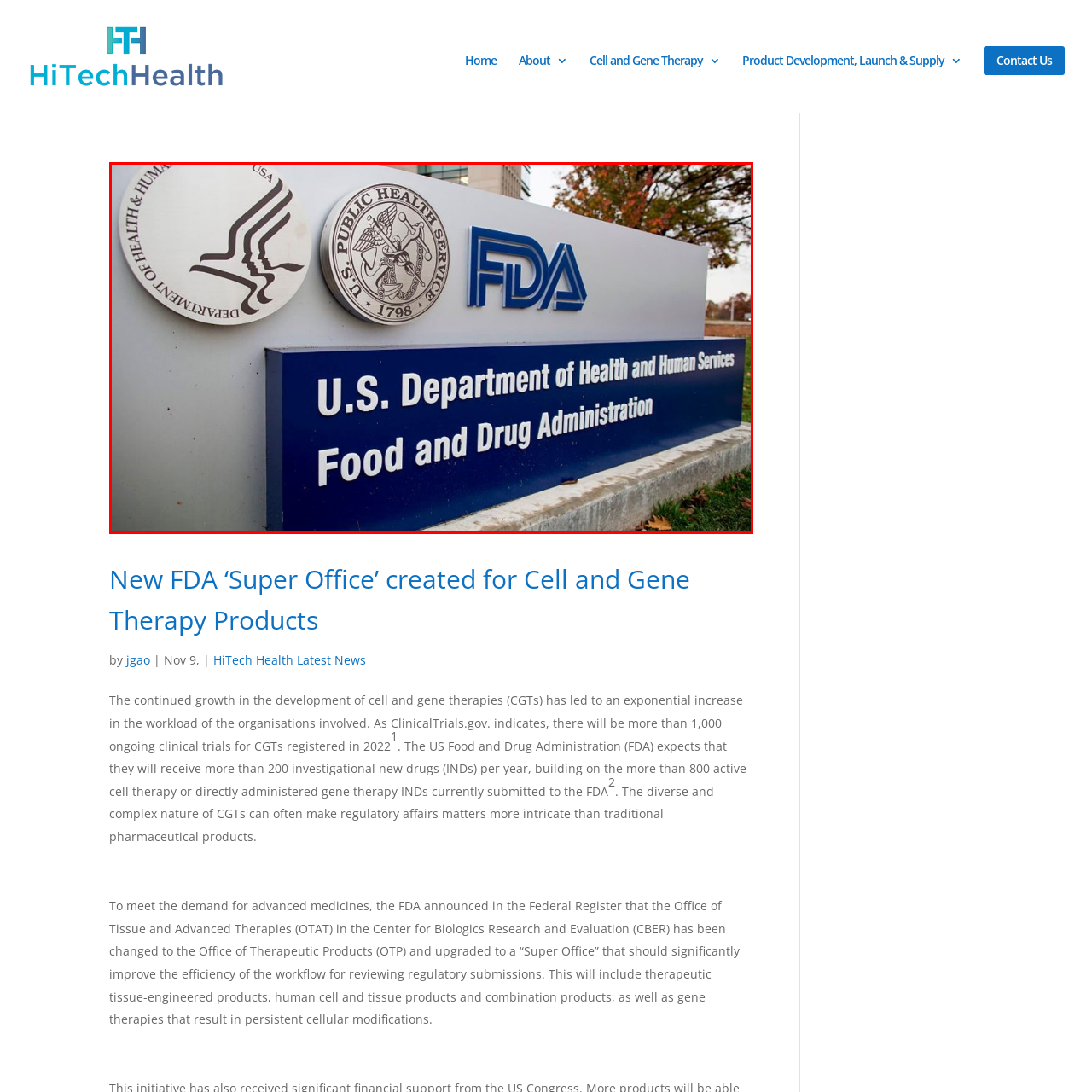What is above the FDA designation on the sign?
Direct your attention to the image bordered by the red bounding box and answer the question in detail, referencing the image.

The question asks about what is above the FDA designation on the sign. The caption states that above the FDA designation, there are emblematic seals representing the U.S. Department of Health and Human Services and the U.S. Public Health Service, illustrating the agency's affiliation with governmental health services.